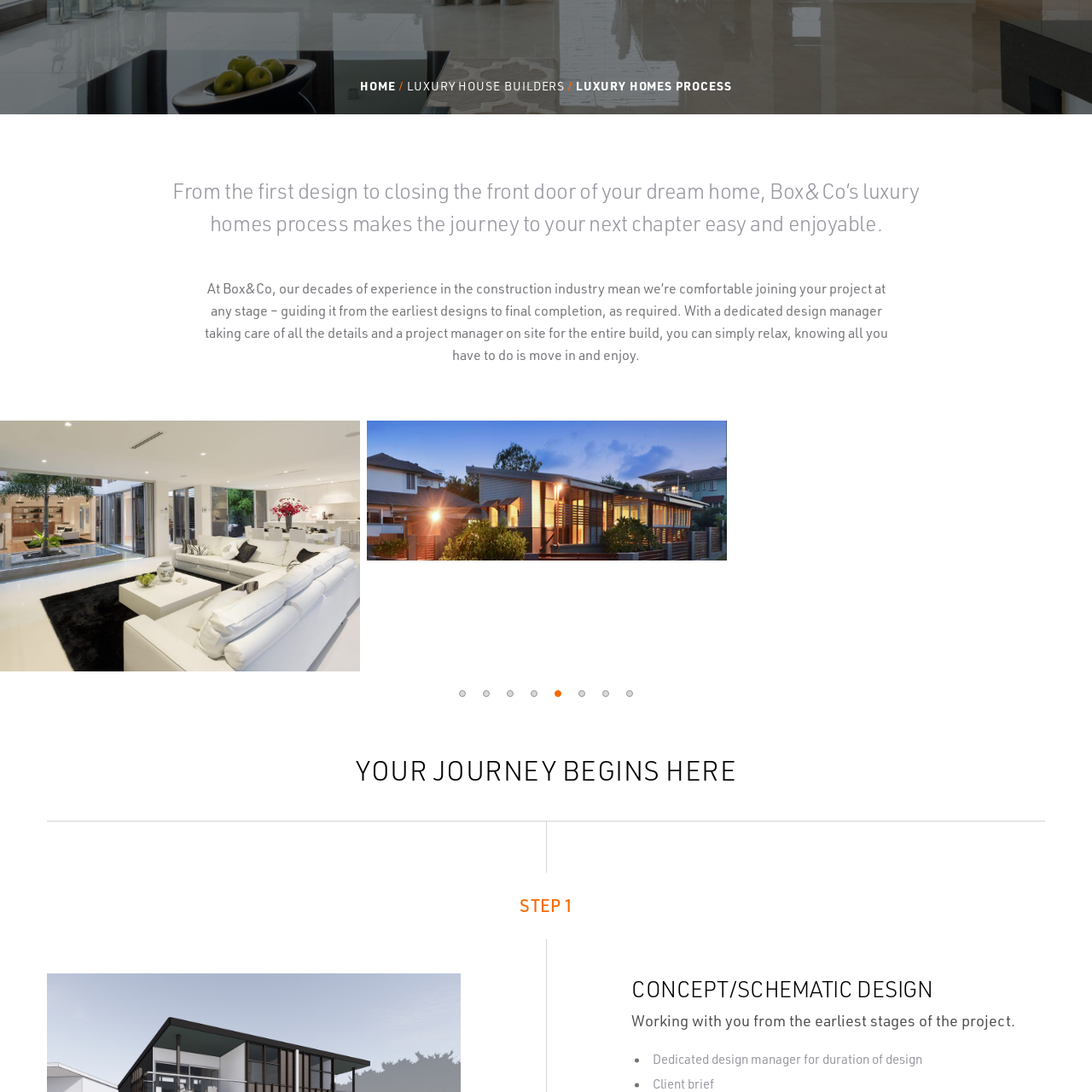Offer an in-depth caption for the image content enclosed by the red border.

The image depicts a beautifully designed luxury house exterior, showcasing elegant architectural details that embody sophistication and comfort. This representation is integral to Box&Co's mission, highlighted in their luxury homes process, which emphasizes a seamless journey from the initial design stages to the final completion of your dream home. With a commitment to quality and a dedicated design manager overseeing each project, Box&Co ensures a personalized experience, making it possible for clients to relax and enjoy the process of creating their ideal living space.